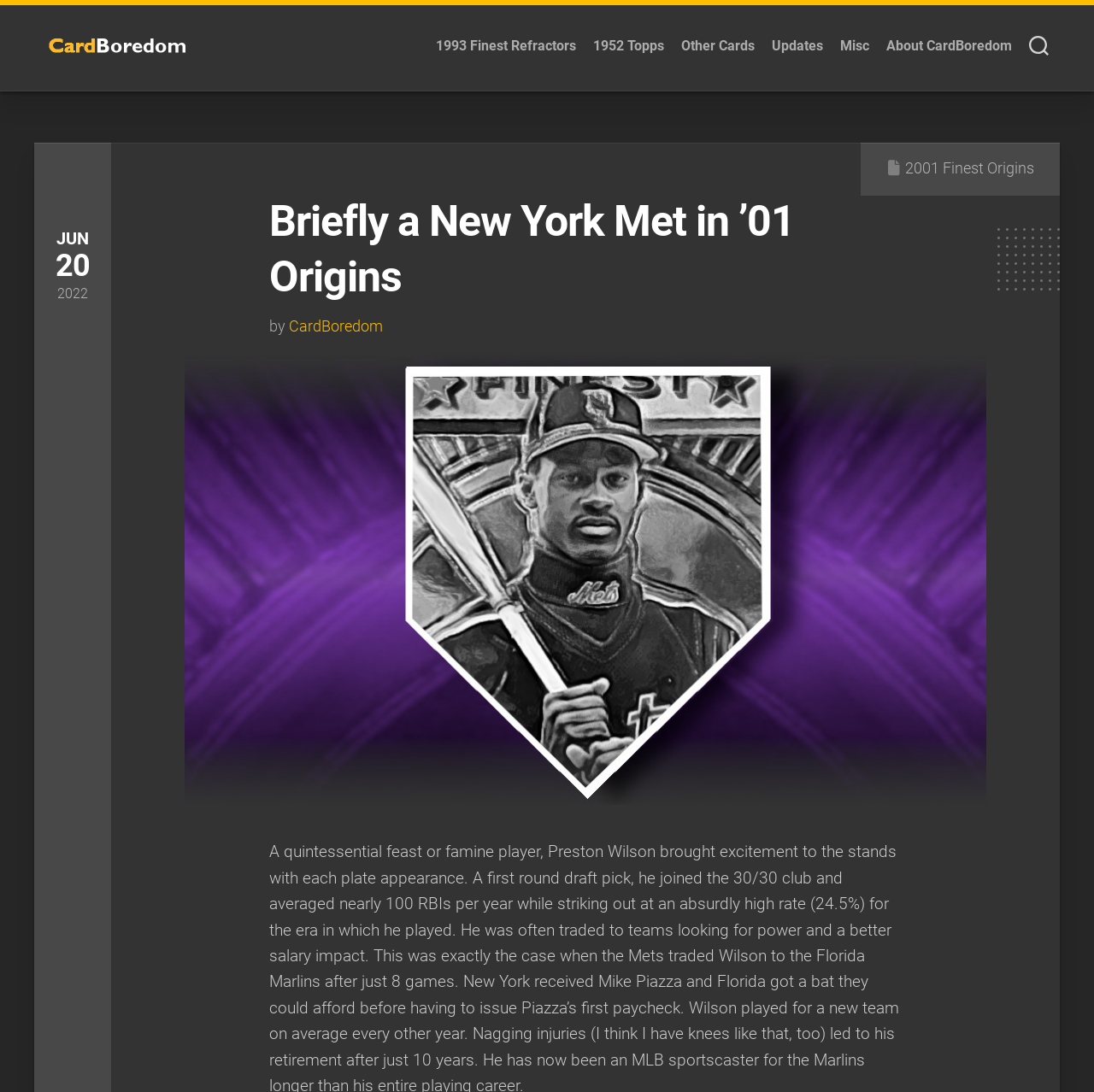Determine the bounding box coordinates for the region that must be clicked to execute the following instruction: "go to CardBoredom homepage".

[0.039, 0.02, 0.176, 0.067]